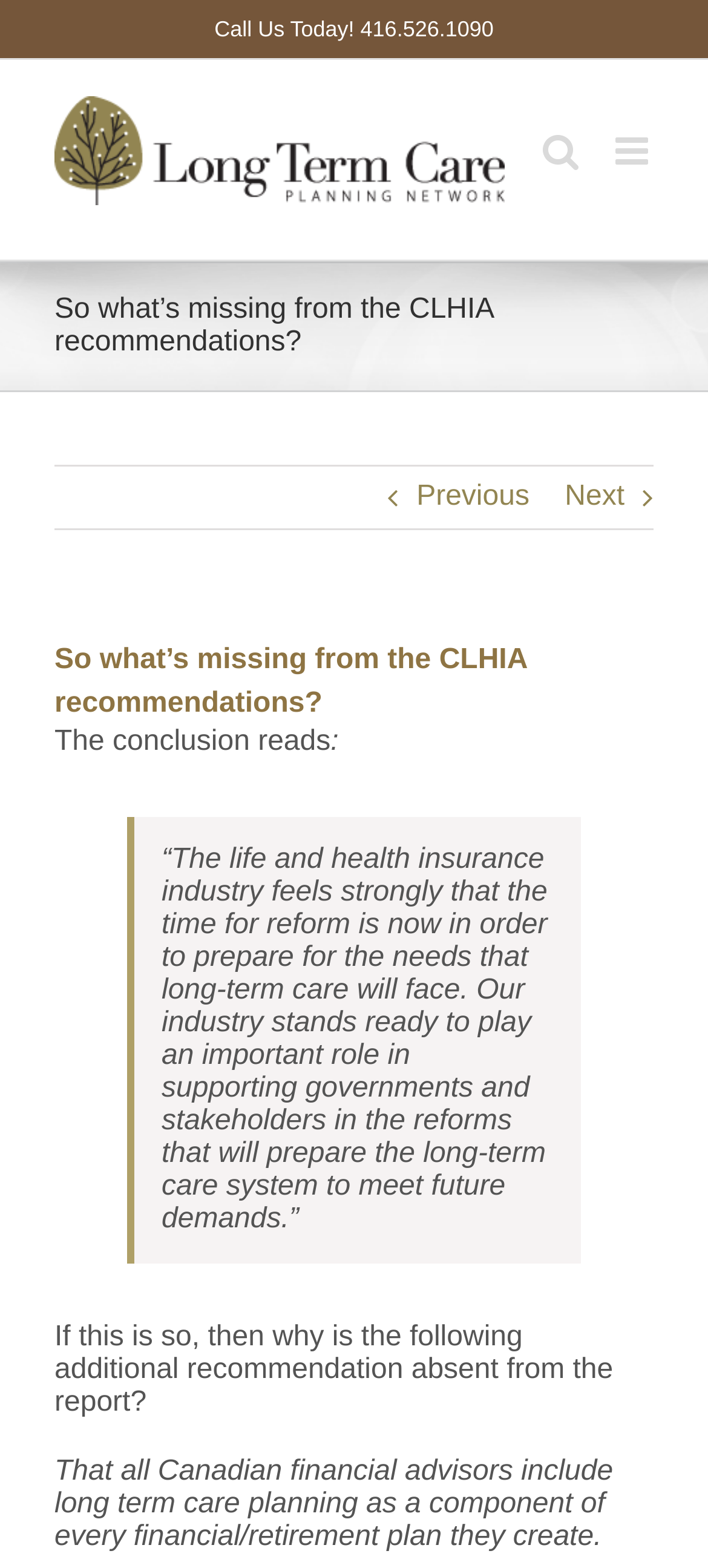What is the purpose of the webpage?
Using the visual information, reply with a single word or short phrase.

Discussing long-term care planning